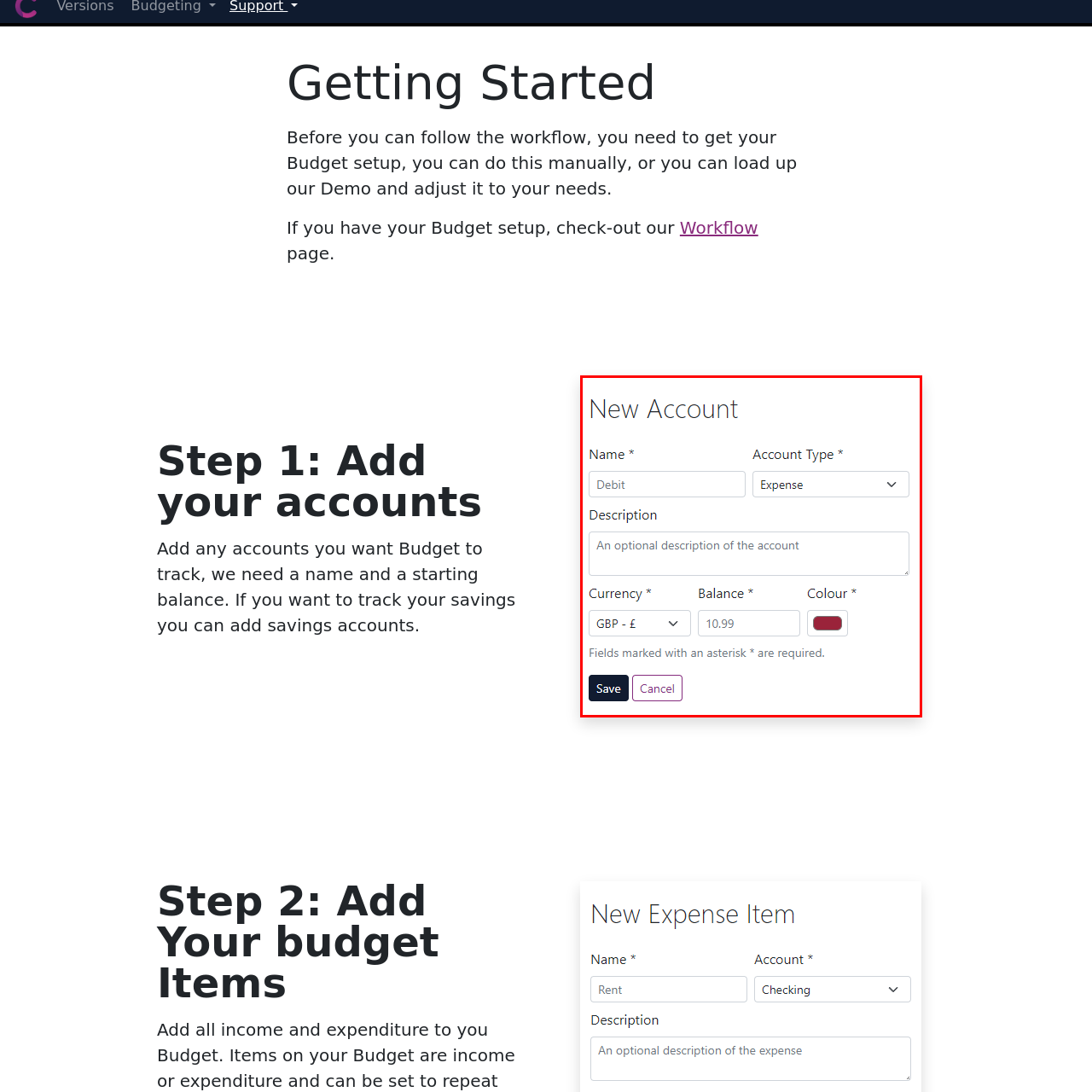Direct your attention to the zone enclosed by the orange box, What is the purpose of the 'Colour' field? 
Give your response in a single word or phrase.

To choose a visual identifier